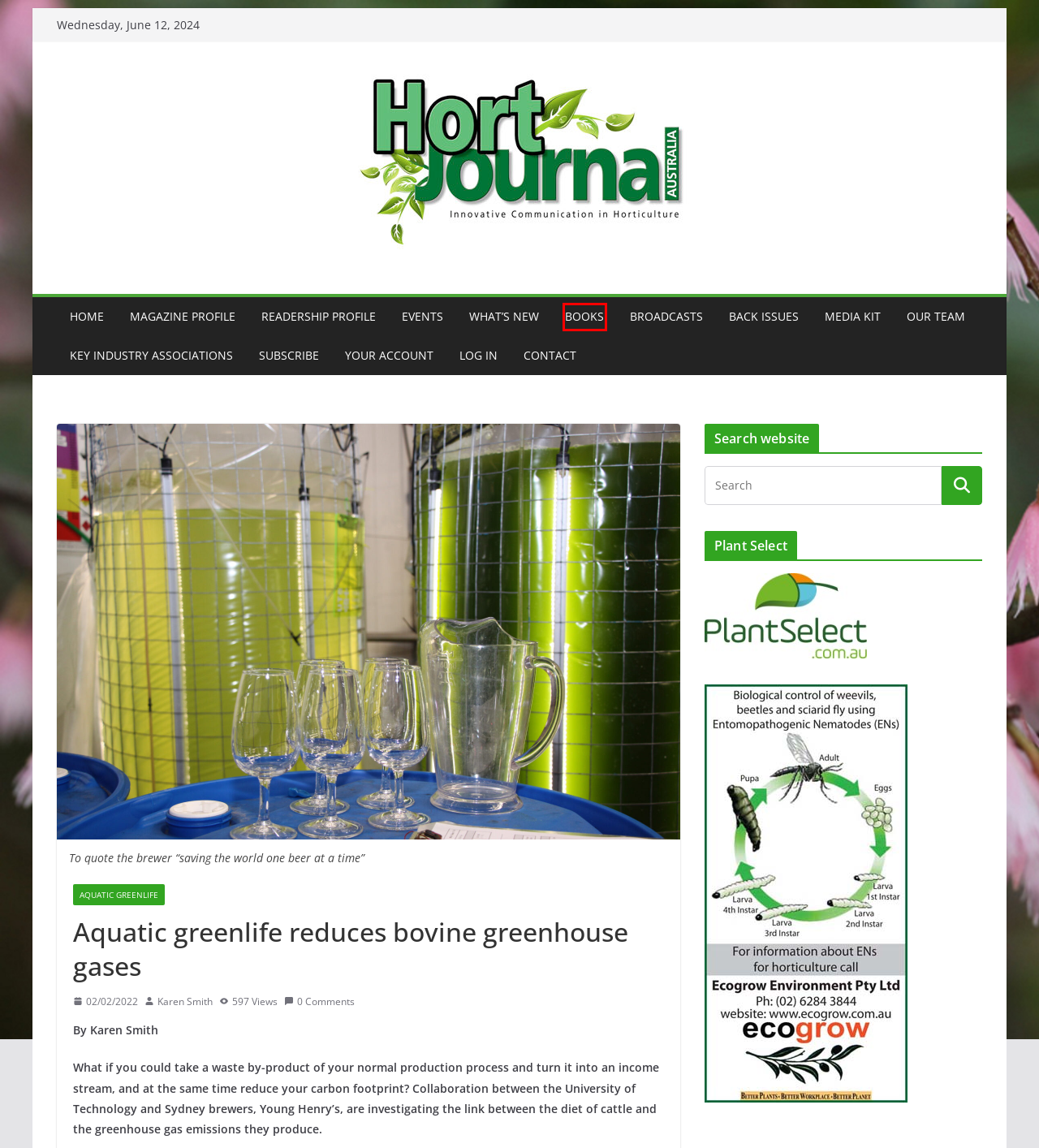Provided is a screenshot of a webpage with a red bounding box around an element. Select the most accurate webpage description for the page that appears after clicking the highlighted element. Here are the candidates:
A. Your Hort Journal Account - Hort Journal Australia
B. Media Kit - Hort Journal Australia
C. Our Team - Hort Journal Australia
D. Key Industry Associations - Hort Journal Australia
E. Books Archive - Hort Journal Australia
F. Podcast and Websites Archive - Hort Journal Australia
G. New Products Archive - Hort Journal Australia
H. Hort Journal Australia - Back Issues

E